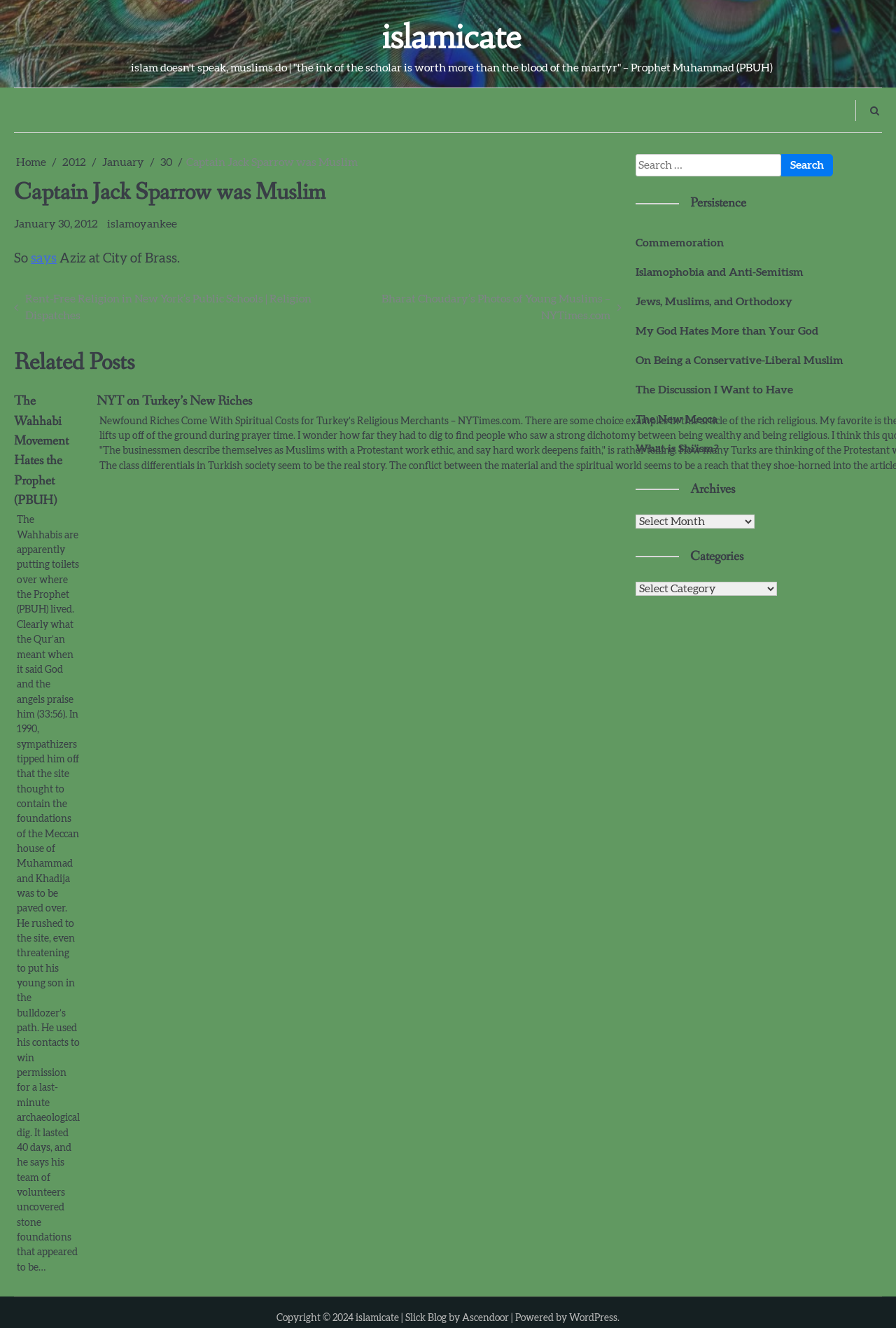Identify the bounding box coordinates of the section that should be clicked to achieve the task described: "Read the article 'The Wahhabi Movement Hates the Prophet (PBUH)'".

[0.016, 0.295, 0.092, 0.385]